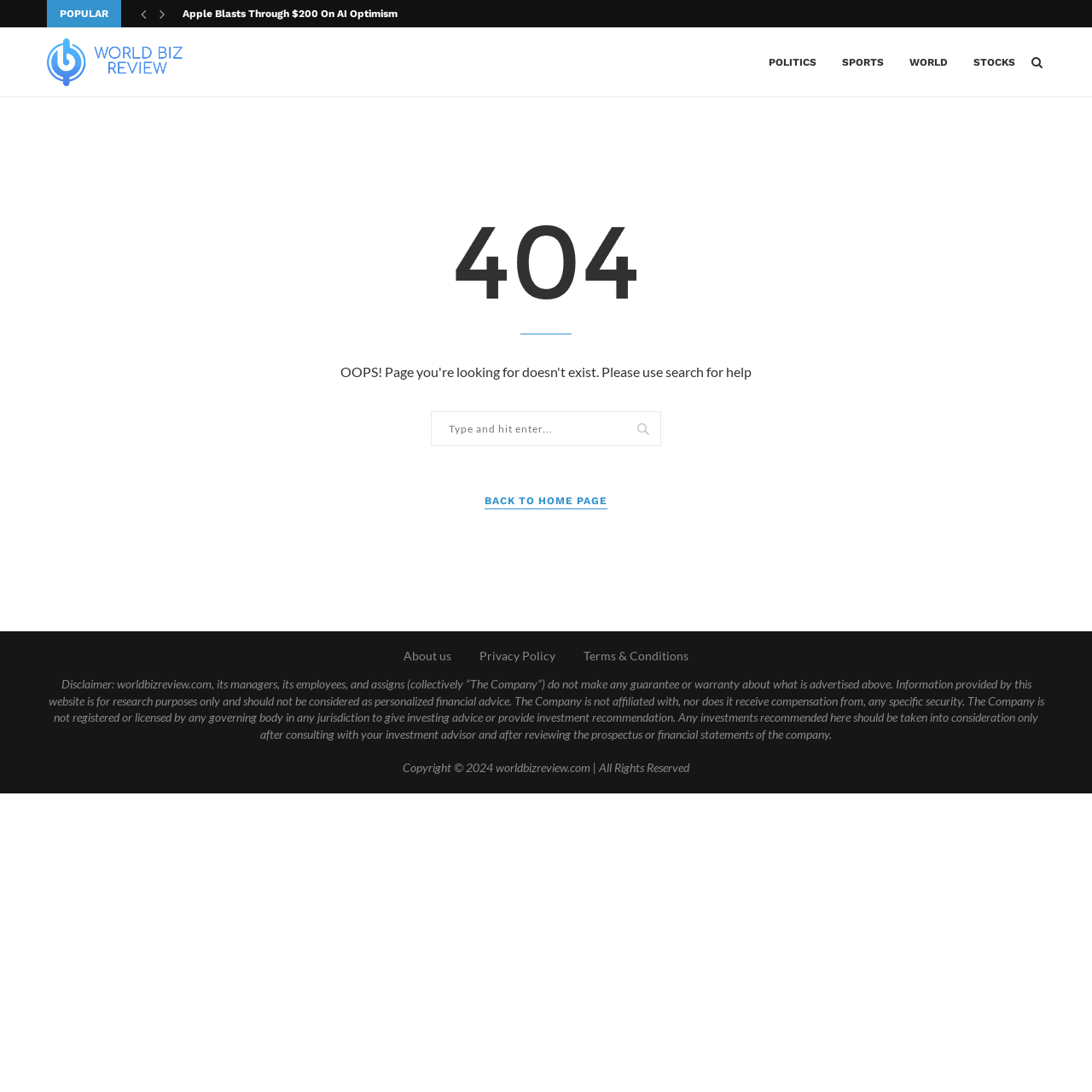Determine the bounding box of the UI element mentioned here: "Back to Home Page". The coordinates must be in the format [left, top, right, bottom] with values ranging from 0 to 1.

[0.444, 0.451, 0.556, 0.466]